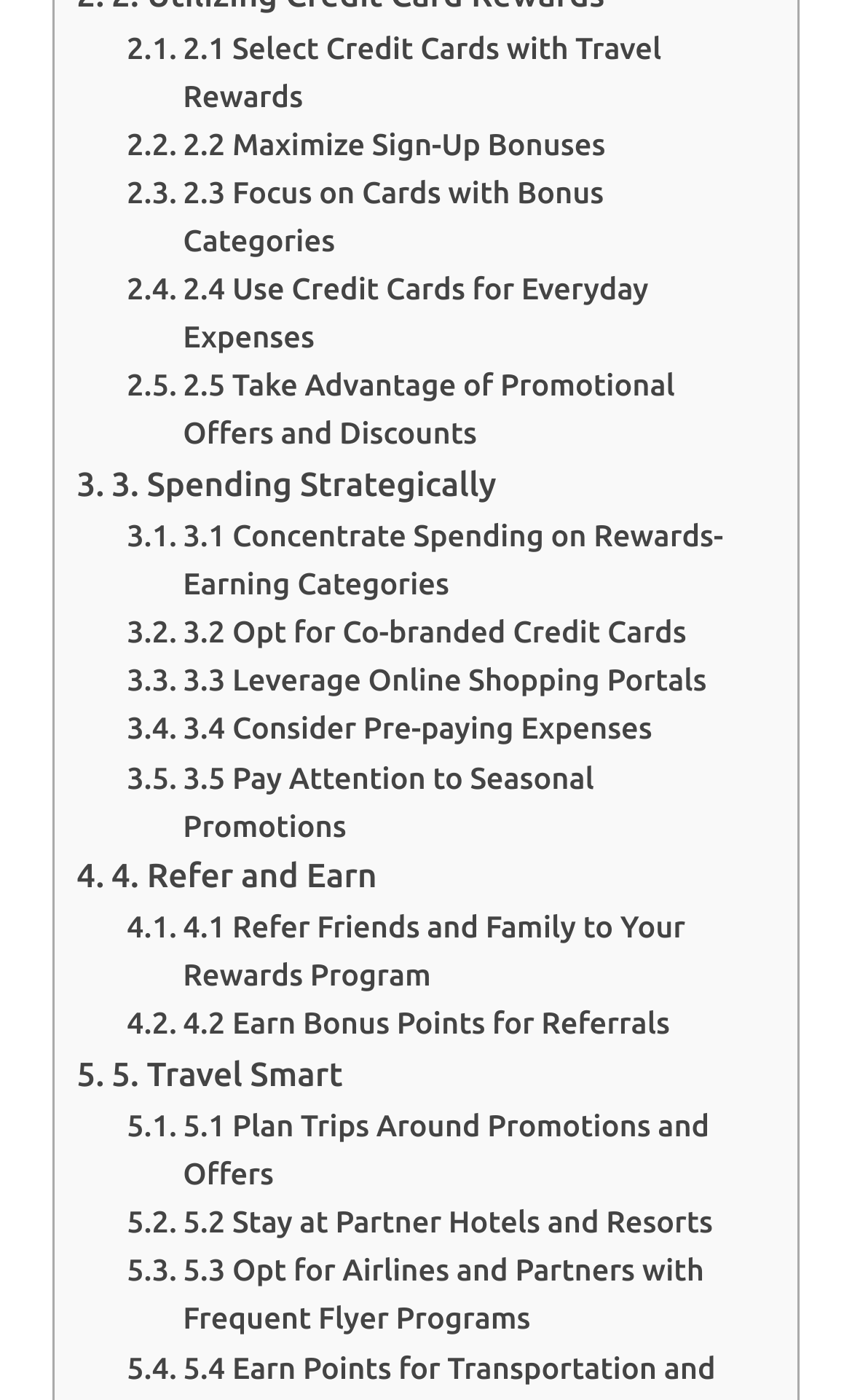Determine the bounding box coordinates of the clickable area required to perform the following instruction: "Explore ways to Refer and Earn". The coordinates should be represented as four float numbers between 0 and 1: [left, top, right, bottom].

[0.09, 0.607, 0.443, 0.645]